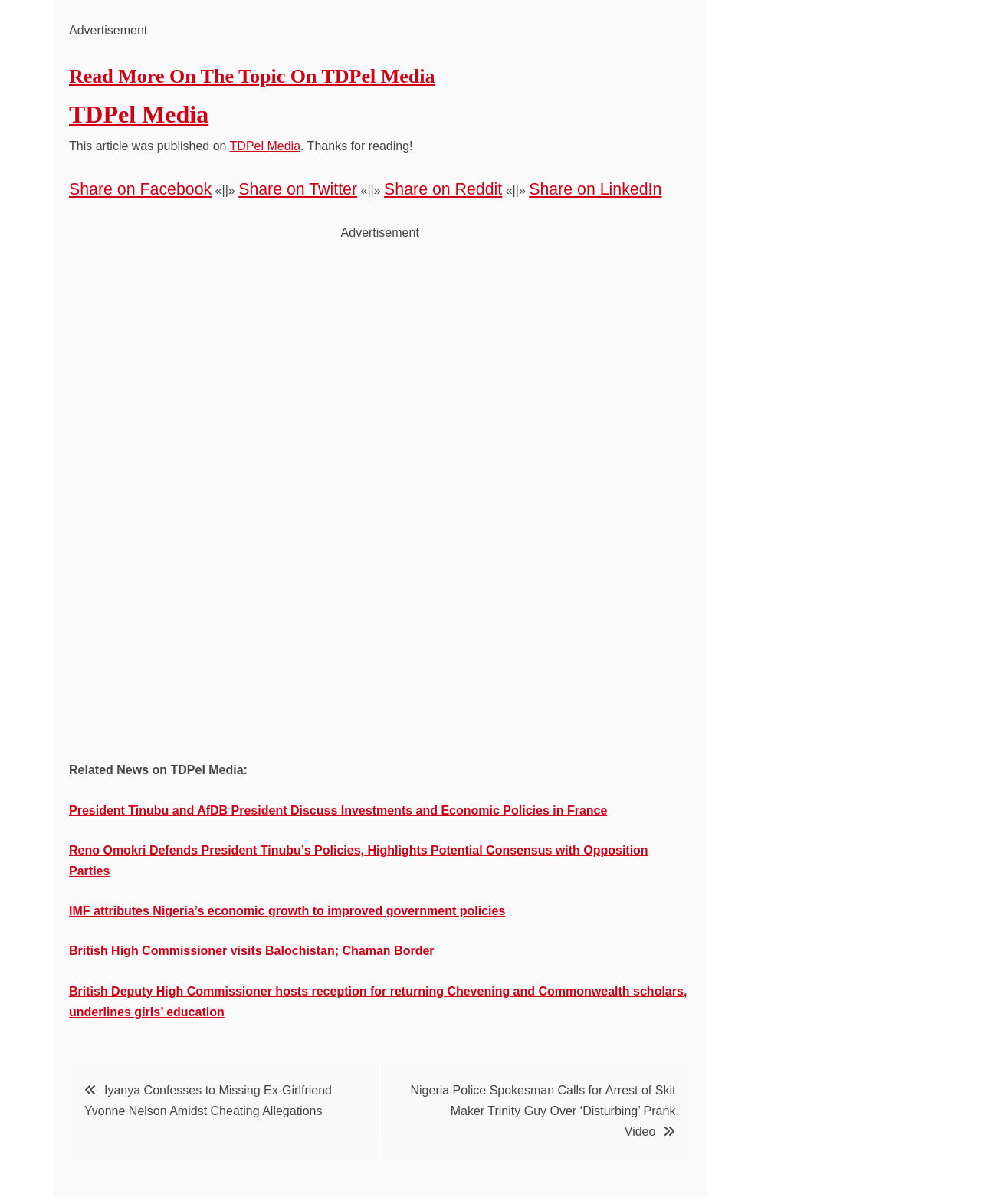Use a single word or phrase to respond to the question:
What is the text of the first heading?

Read More On The Topic On TDPel Media